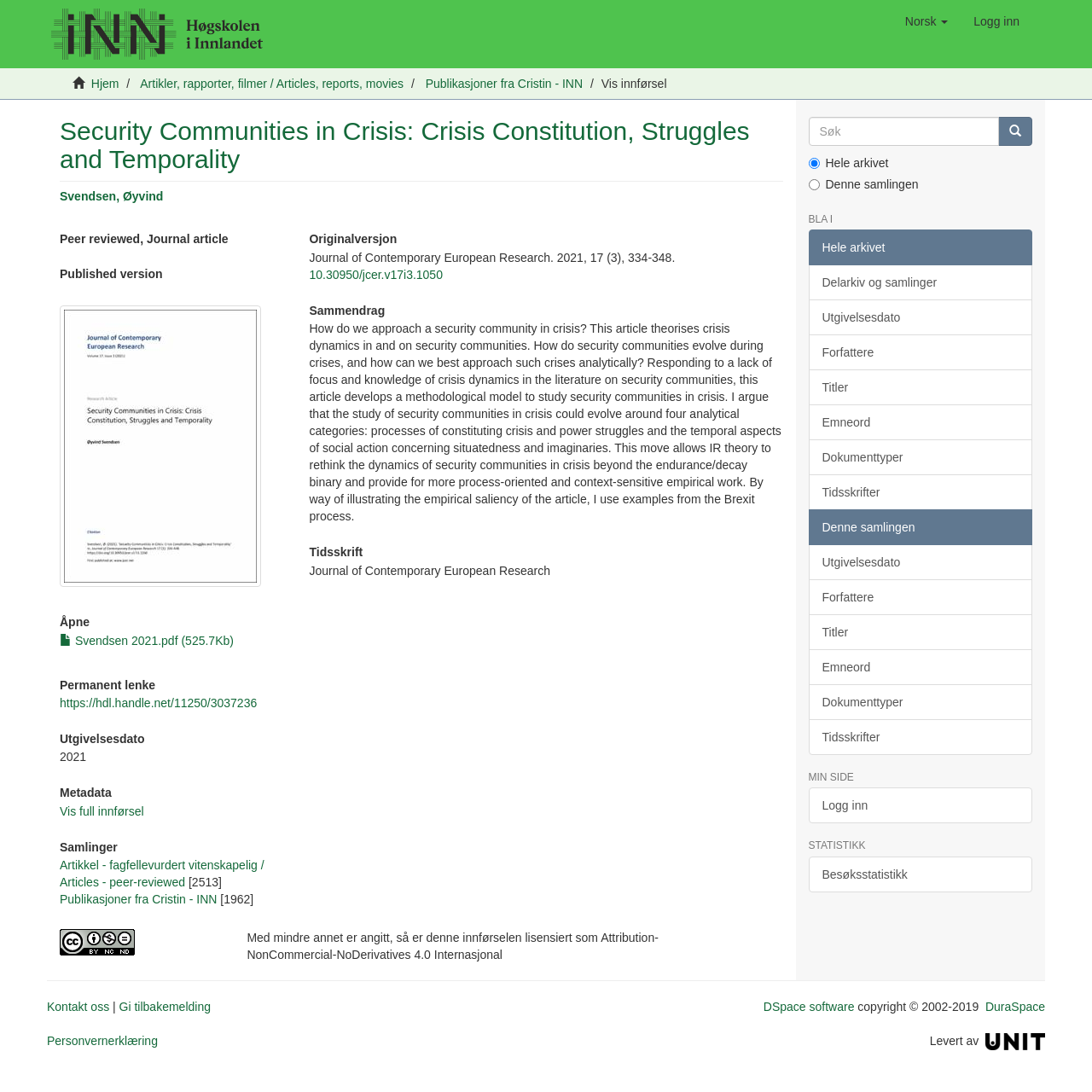Can you find the bounding box coordinates for the element to click on to achieve the instruction: "Read the article 'Security Communities in Crisis'"?

[0.055, 0.107, 0.717, 0.166]